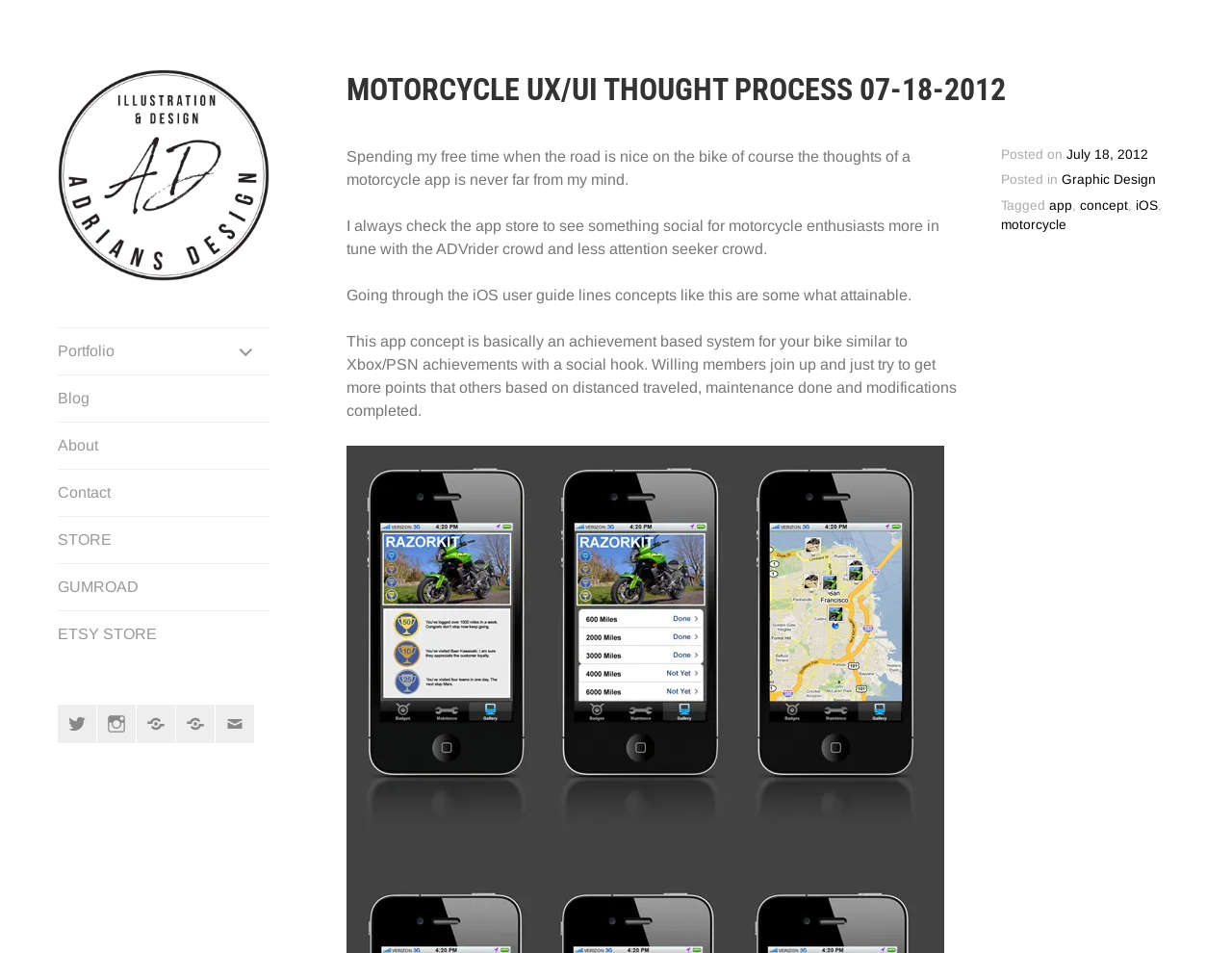Please identify the bounding box coordinates of the element on the webpage that should be clicked to follow this instruction: "Expand the child menu". The bounding box coordinates should be given as four float numbers between 0 and 1, formatted as [left, top, right, bottom].

[0.181, 0.344, 0.219, 0.393]